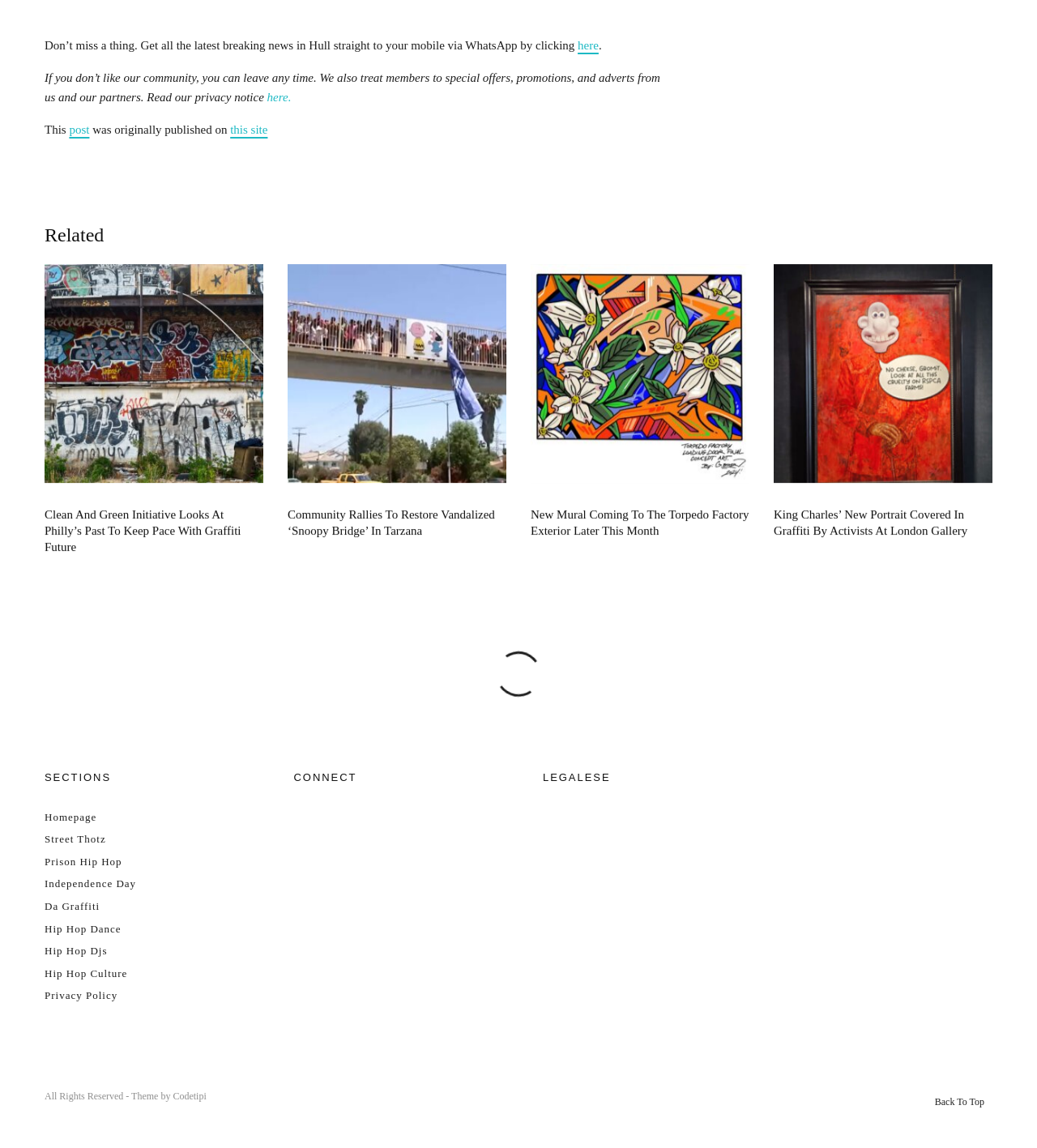Can you find the bounding box coordinates for the element to click on to achieve the instruction: "browse Cracks Categories"?

None